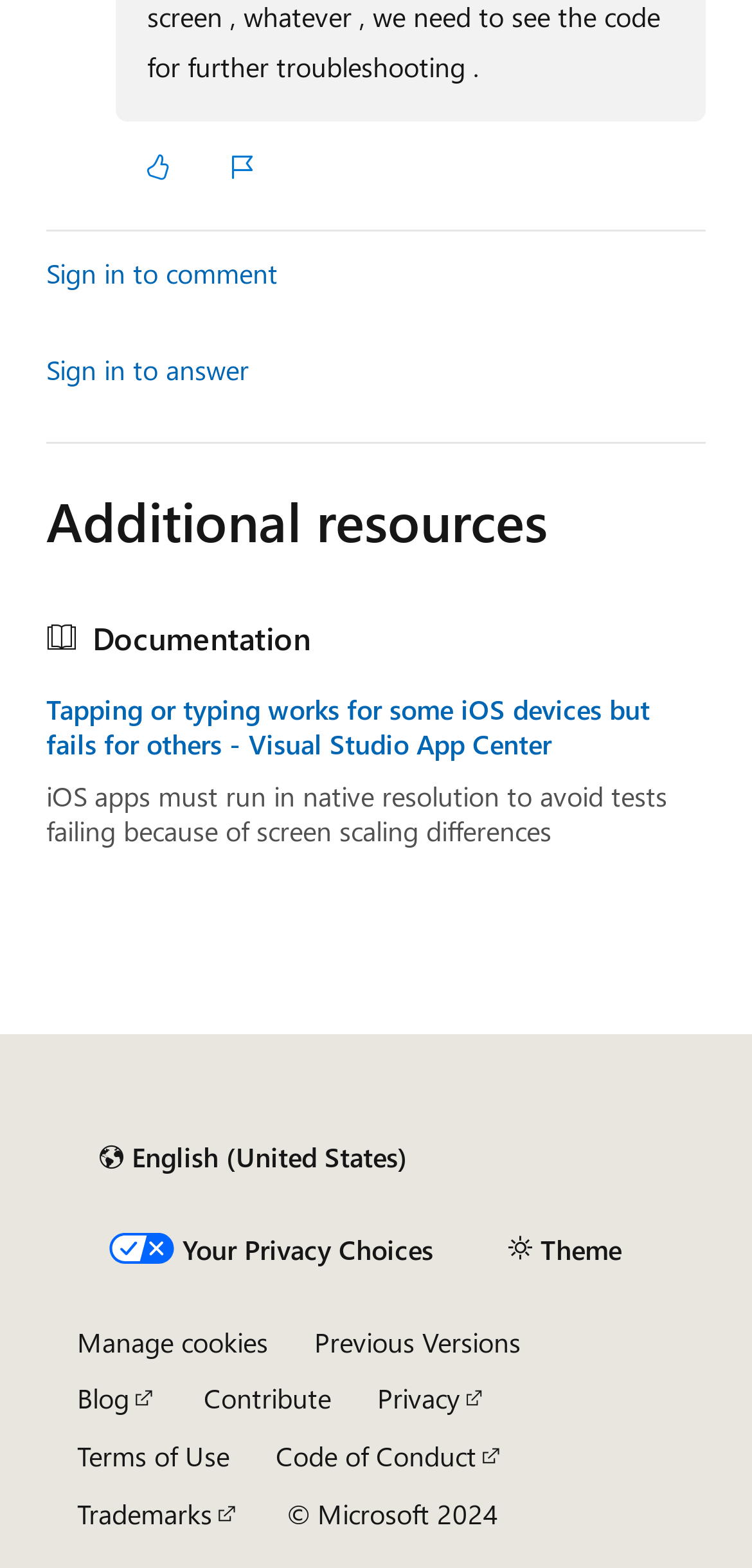Select the bounding box coordinates of the element I need to click to carry out the following instruction: "Click the 'Theme' button".

[0.646, 0.777, 0.856, 0.816]